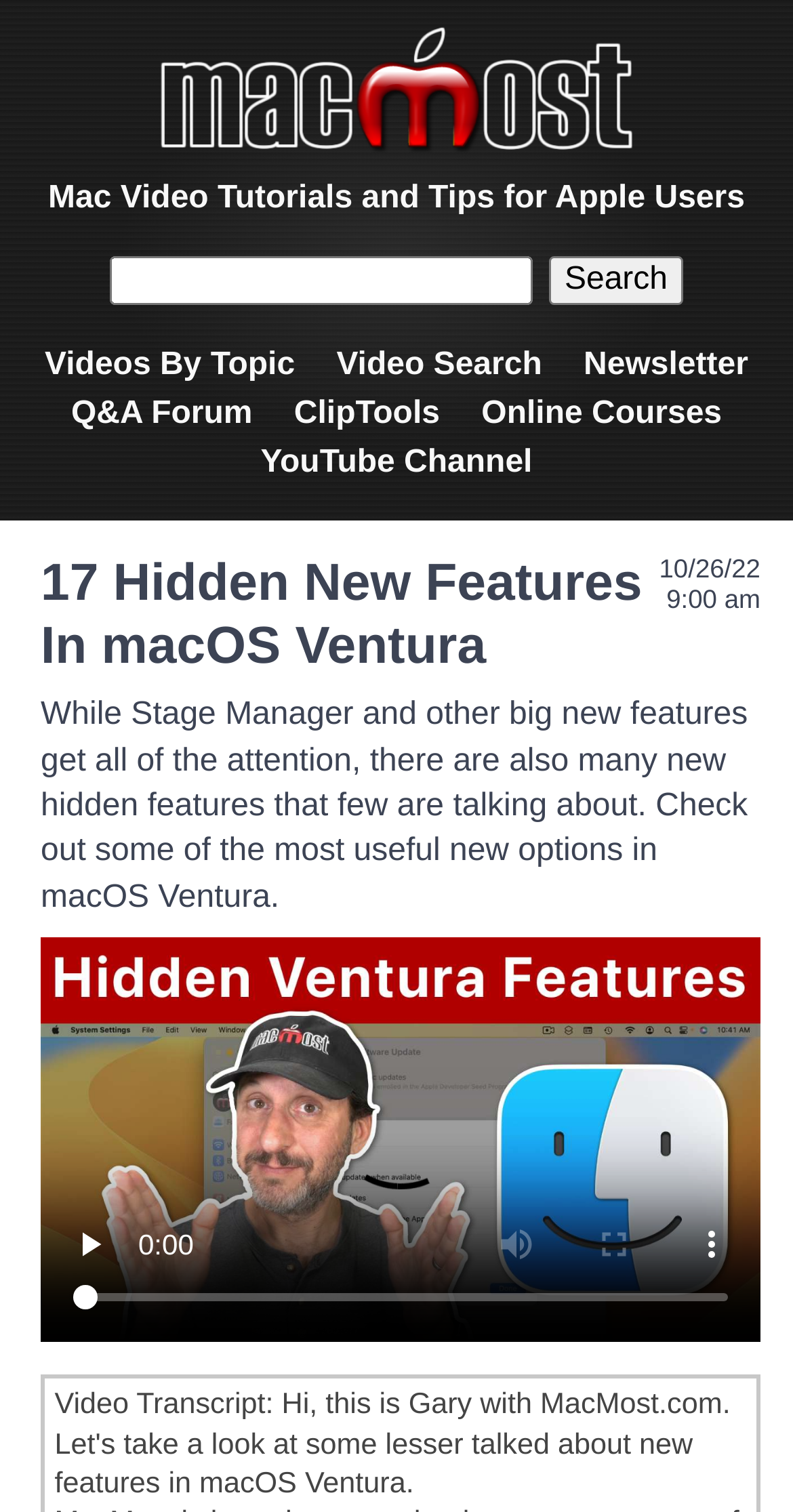Identify and provide the text of the main header on the webpage.

17 Hidden New Features In macOS Ventura